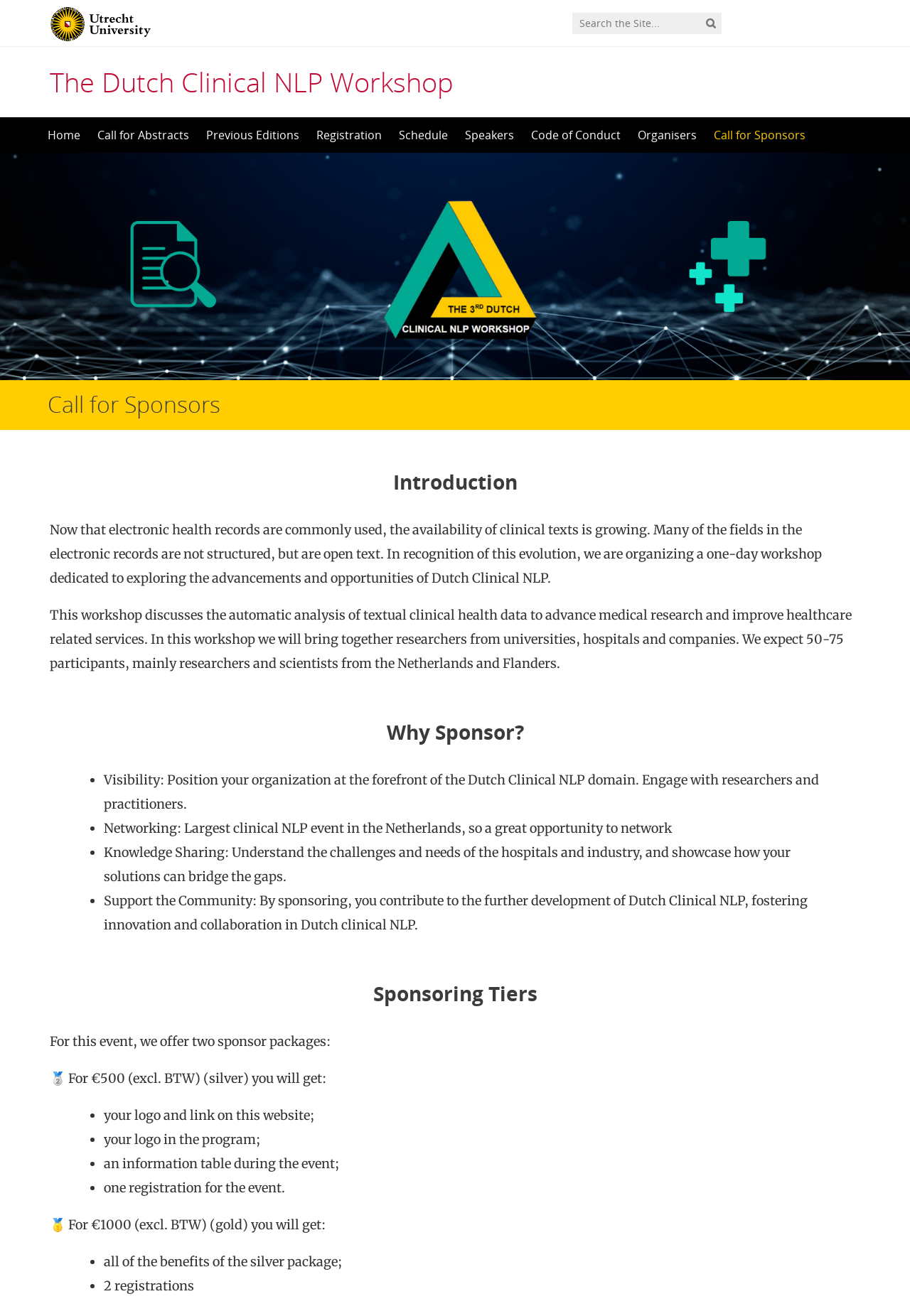Extract the bounding box for the UI element that matches this description: "Previous Editions".

[0.217, 0.089, 0.338, 0.116]